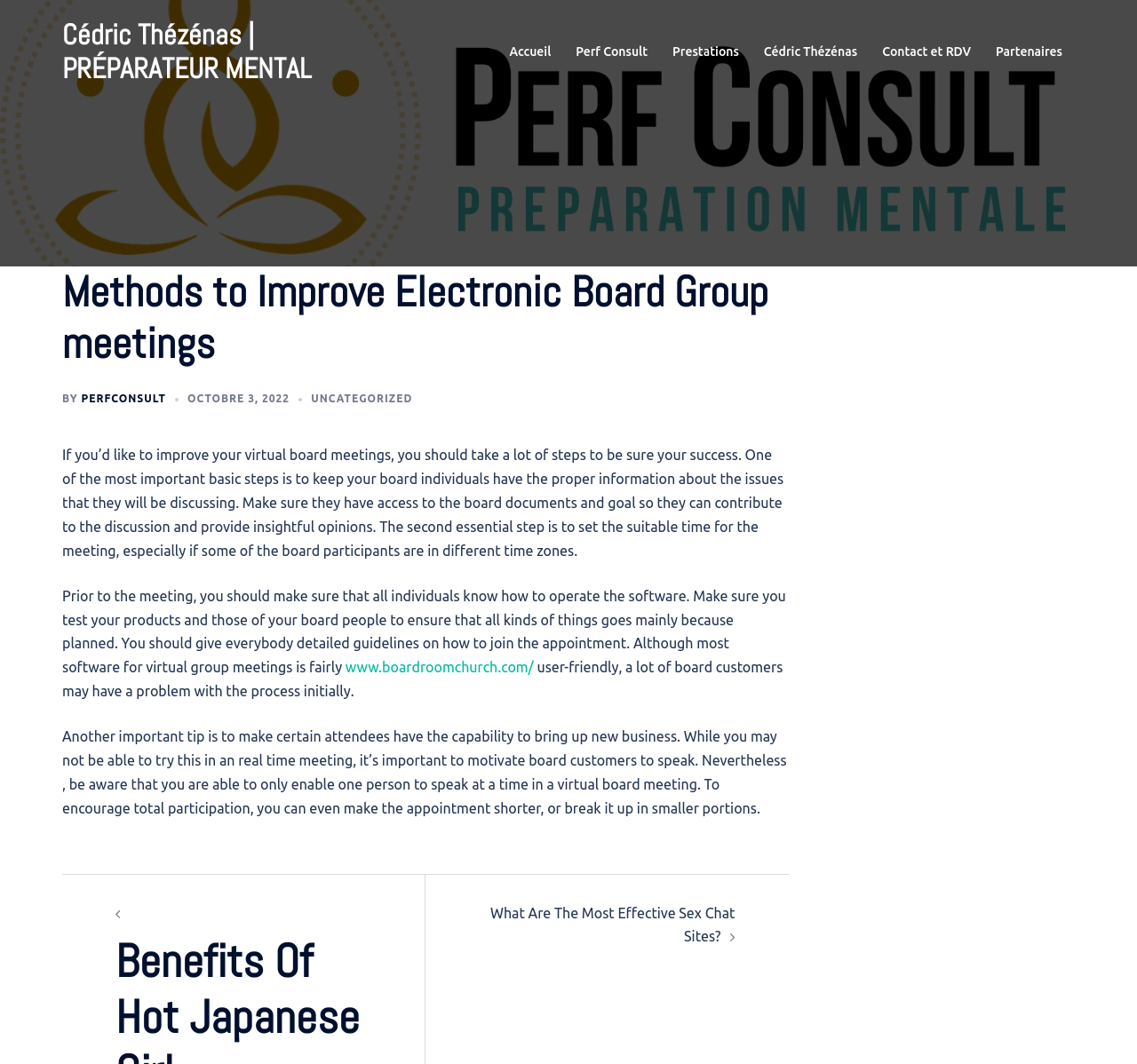Answer the question using only a single word or phrase: 
What is the limitation of speaking in a virtual board meeting?

Only one person can speak at a time